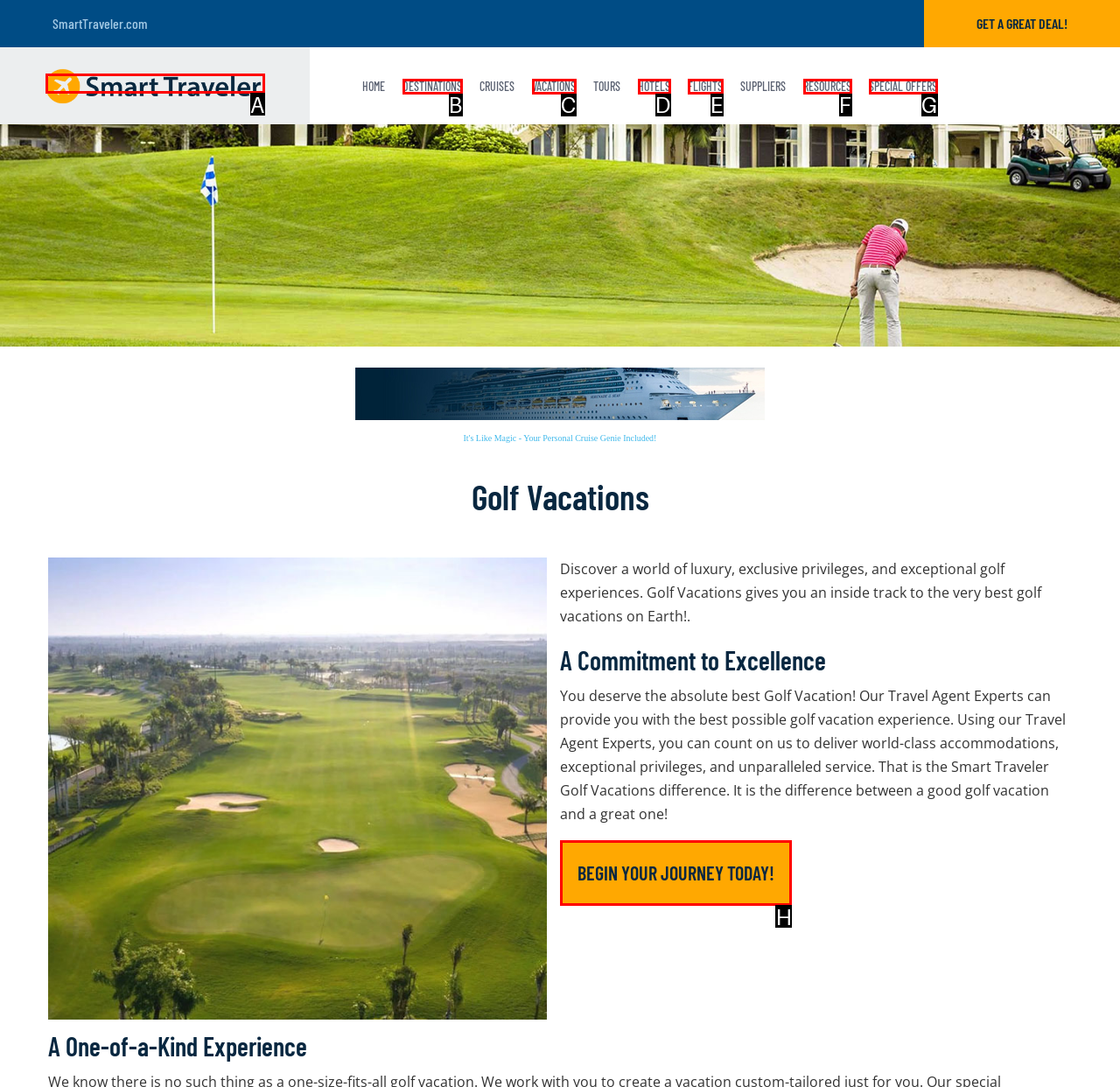Decide which UI element to click to accomplish the task: Start your journey by clicking on 'BEGIN YOUR JOURNEY TODAY!' 
Respond with the corresponding option letter.

H